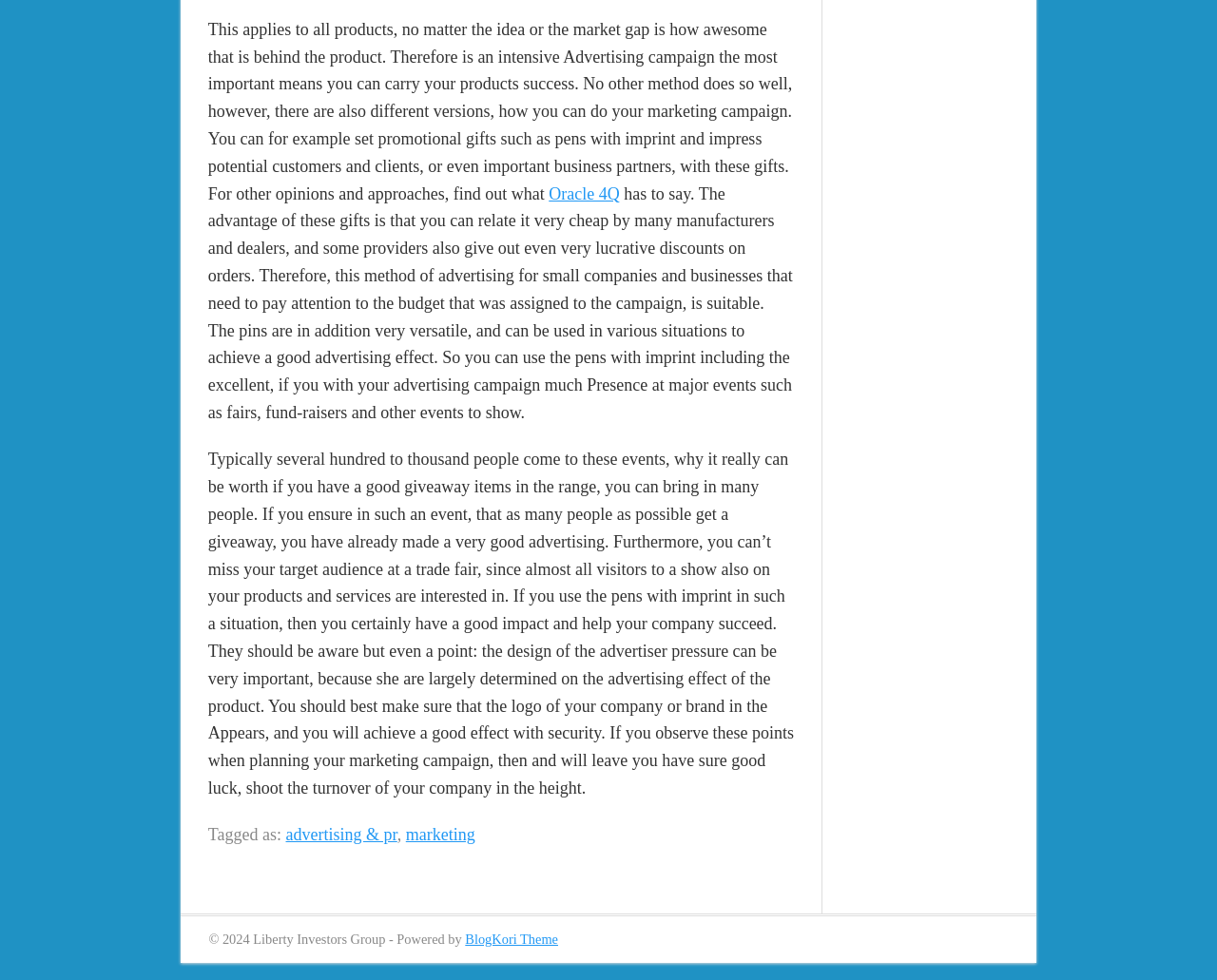For the element described, predict the bounding box coordinates as (top-left x, top-left y, bottom-right x, bottom-right y). All values should be between 0 and 1. Element description: FIND ANY ONE ON TINDER

None